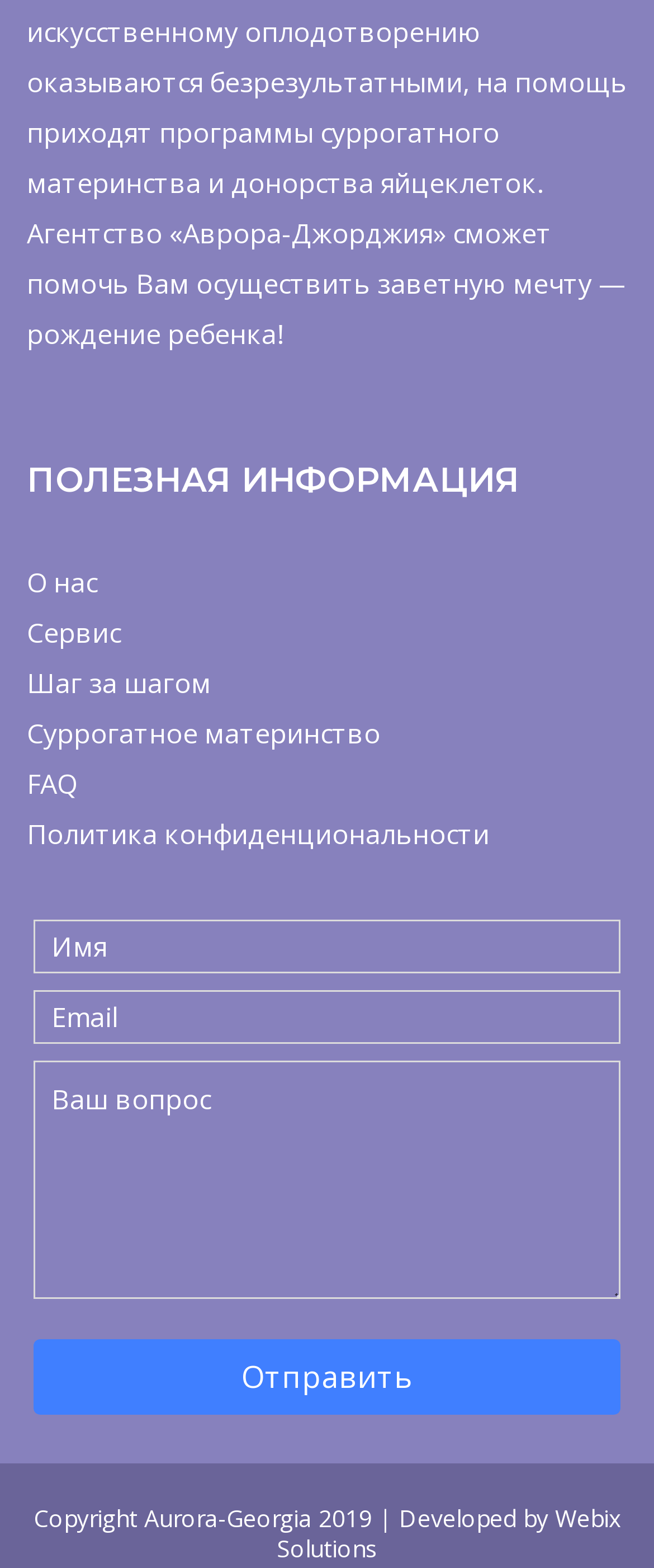Can you find the bounding box coordinates for the element to click on to achieve the instruction: "Learn about surrogacy"?

[0.041, 0.456, 0.582, 0.48]